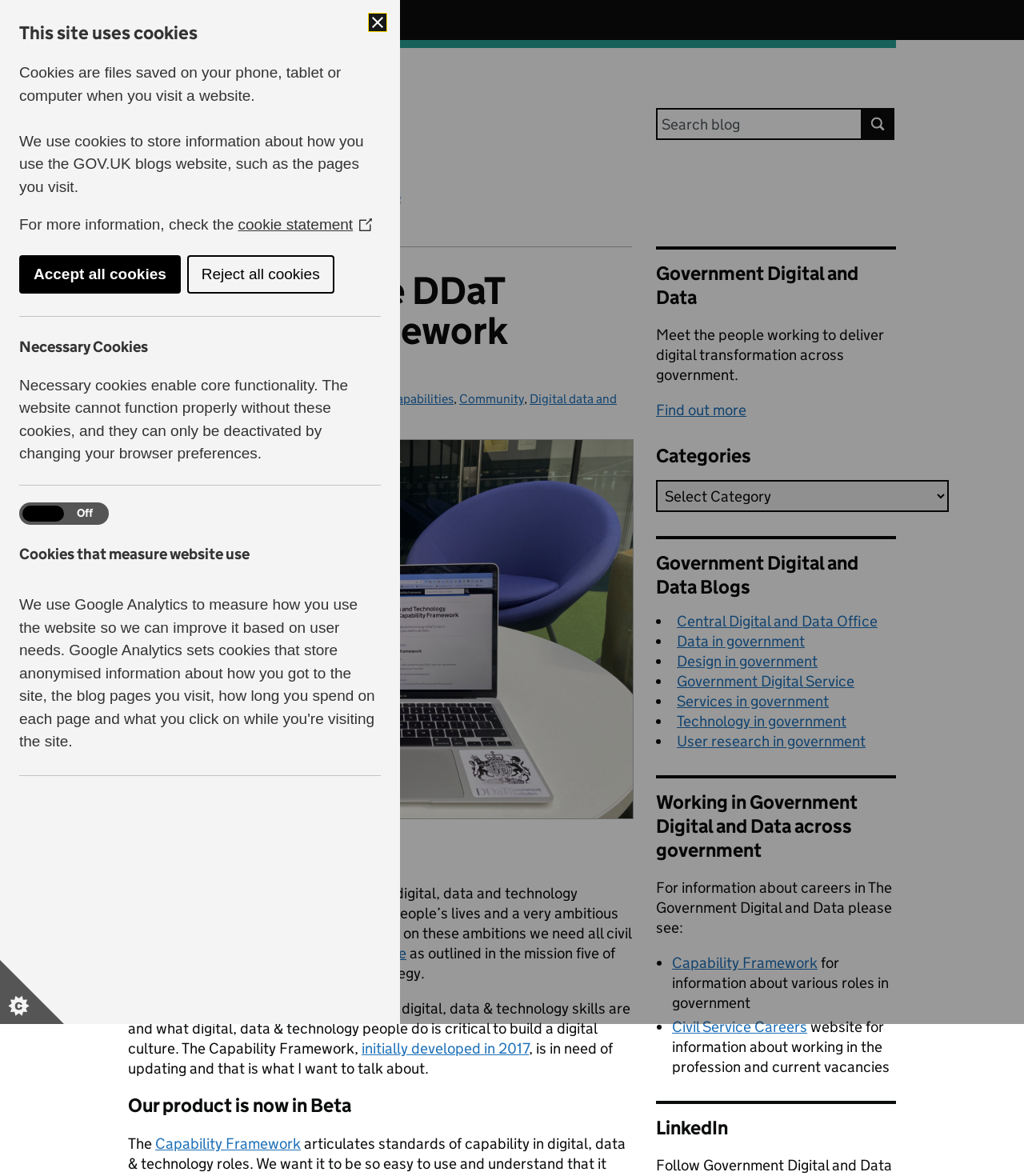Identify the bounding box coordinates for the element you need to click to achieve the following task: "Read about 'Redesigning the DDaT Capability Framework'". Provide the bounding box coordinates as four float numbers between 0 and 1, in the form [left, top, right, bottom].

[0.125, 0.231, 0.617, 0.299]